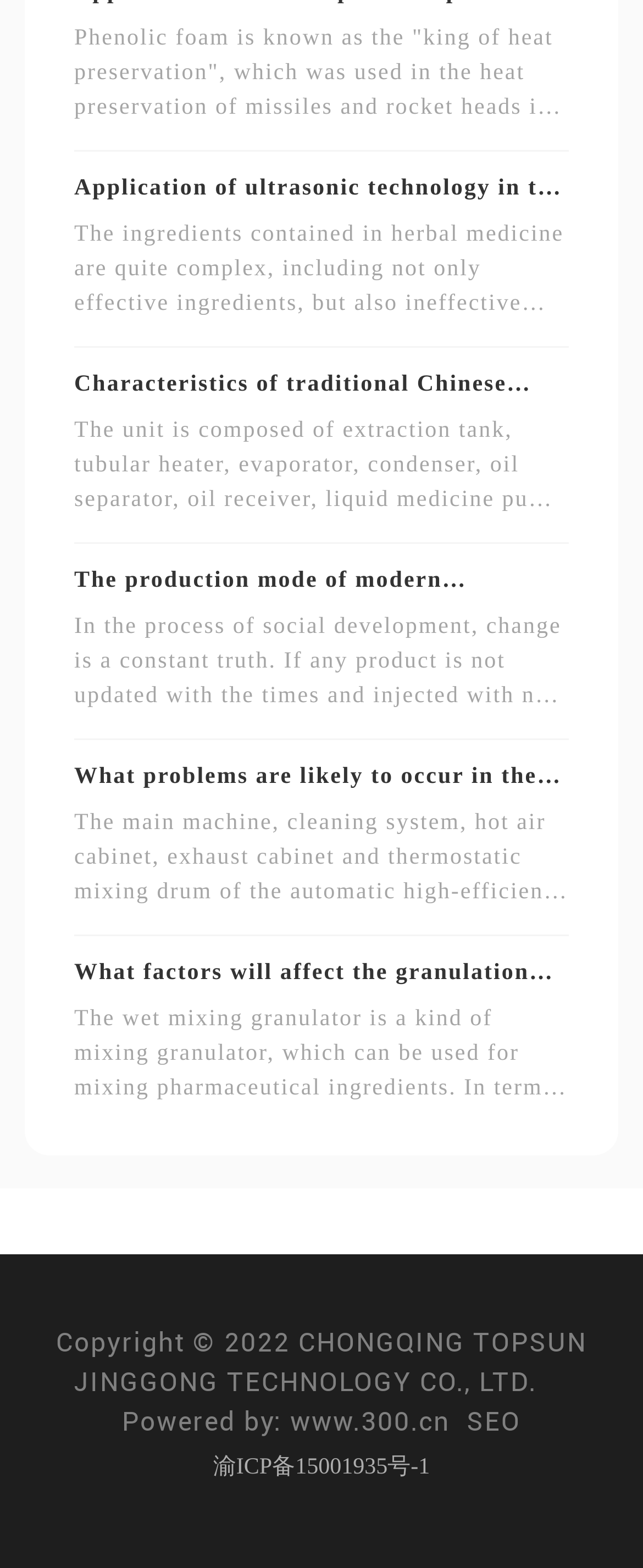What is the company name mentioned on the webpage?
Please respond to the question with a detailed and well-explained answer.

The company name is mentioned at the bottom of the webpage, along with a copyright notice. It appears to be the company responsible for creating or maintaining the webpage.